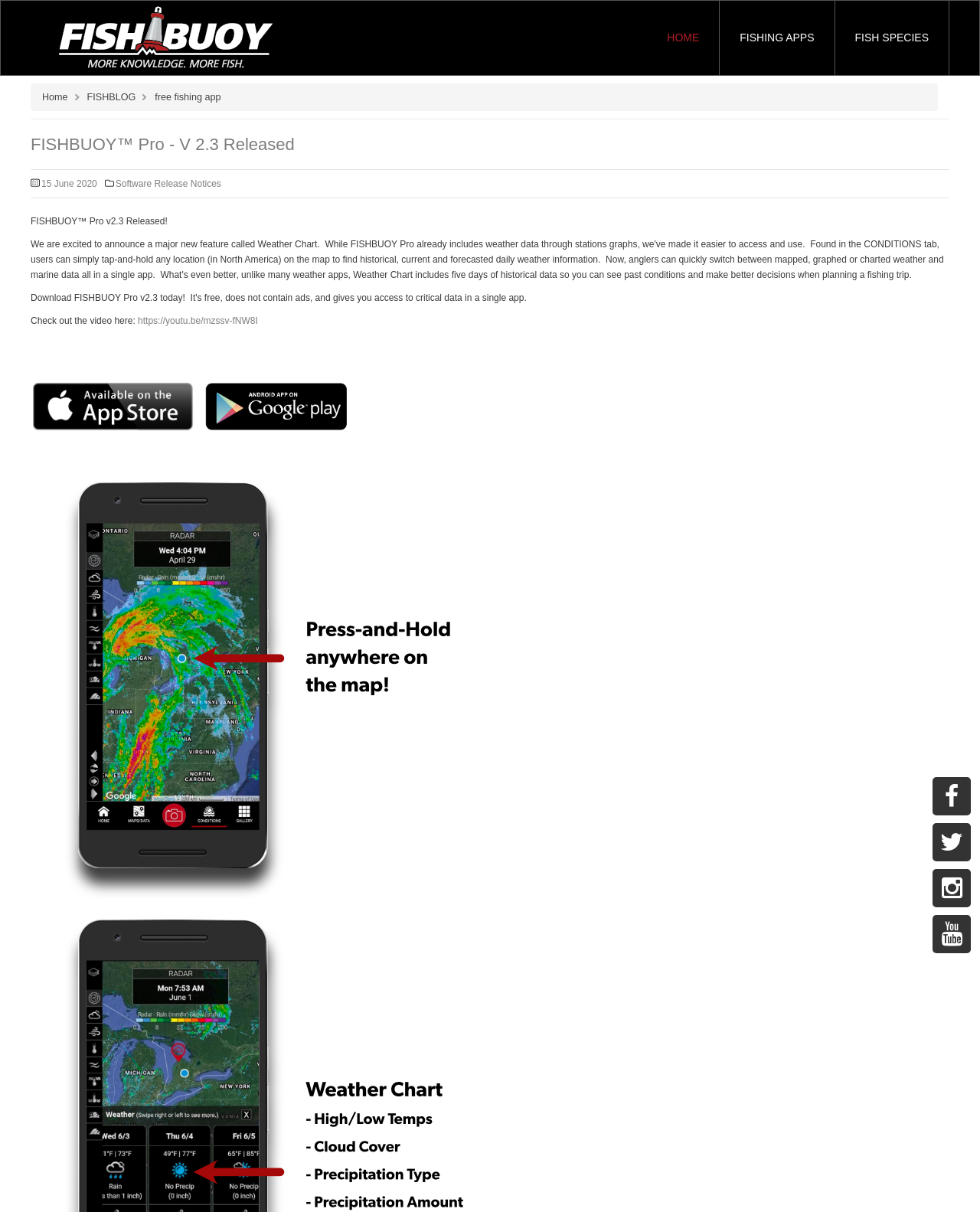Locate the bounding box coordinates of the area that needs to be clicked to fulfill the following instruction: "Click on the 'More Data. More Fish.' link". The coordinates should be in the format of four float numbers between 0 and 1, namely [left, top, right, bottom].

[0.031, 0.001, 0.316, 0.06]